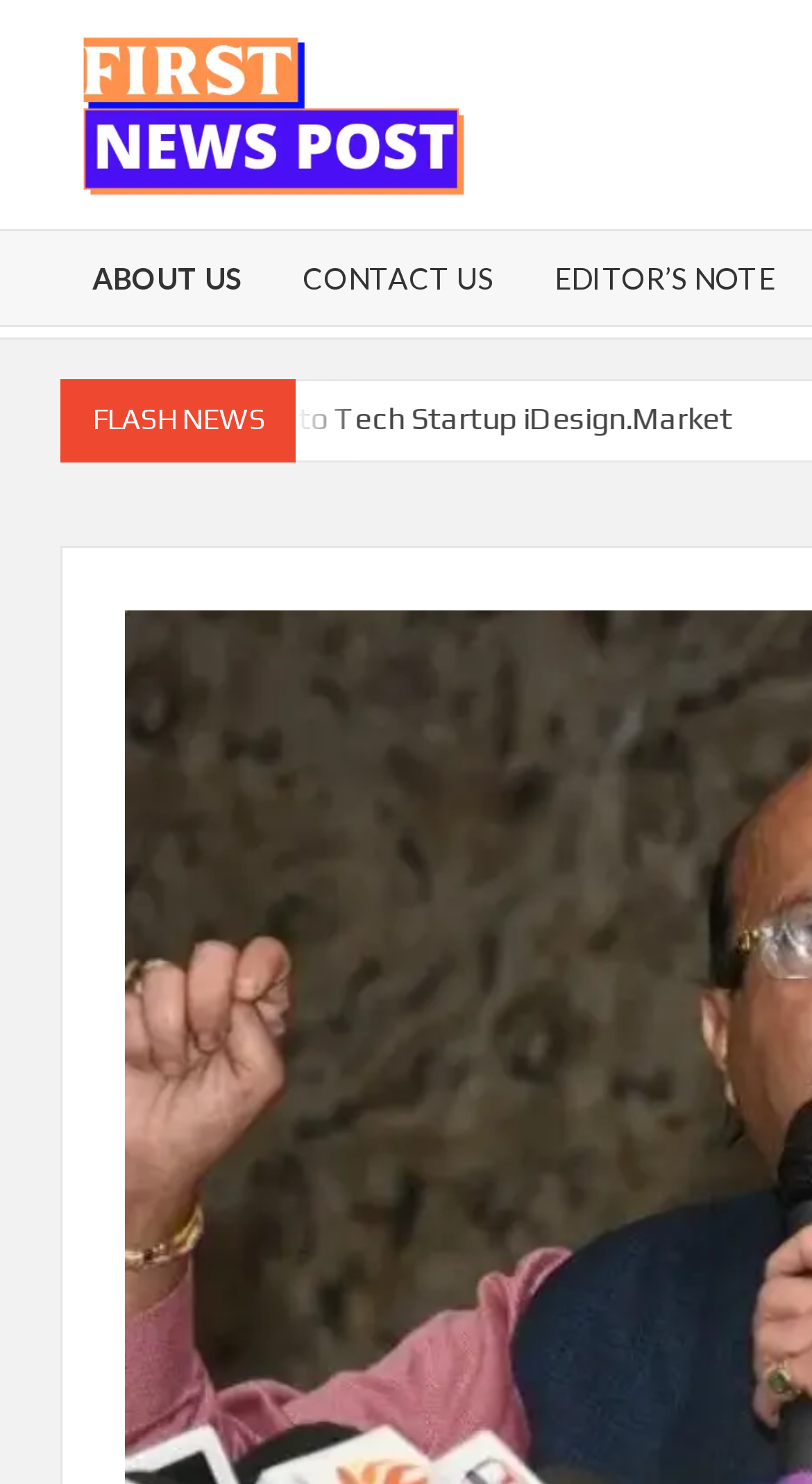Please reply to the following question using a single word or phrase: 
What is the name of the news portal?

First News Post